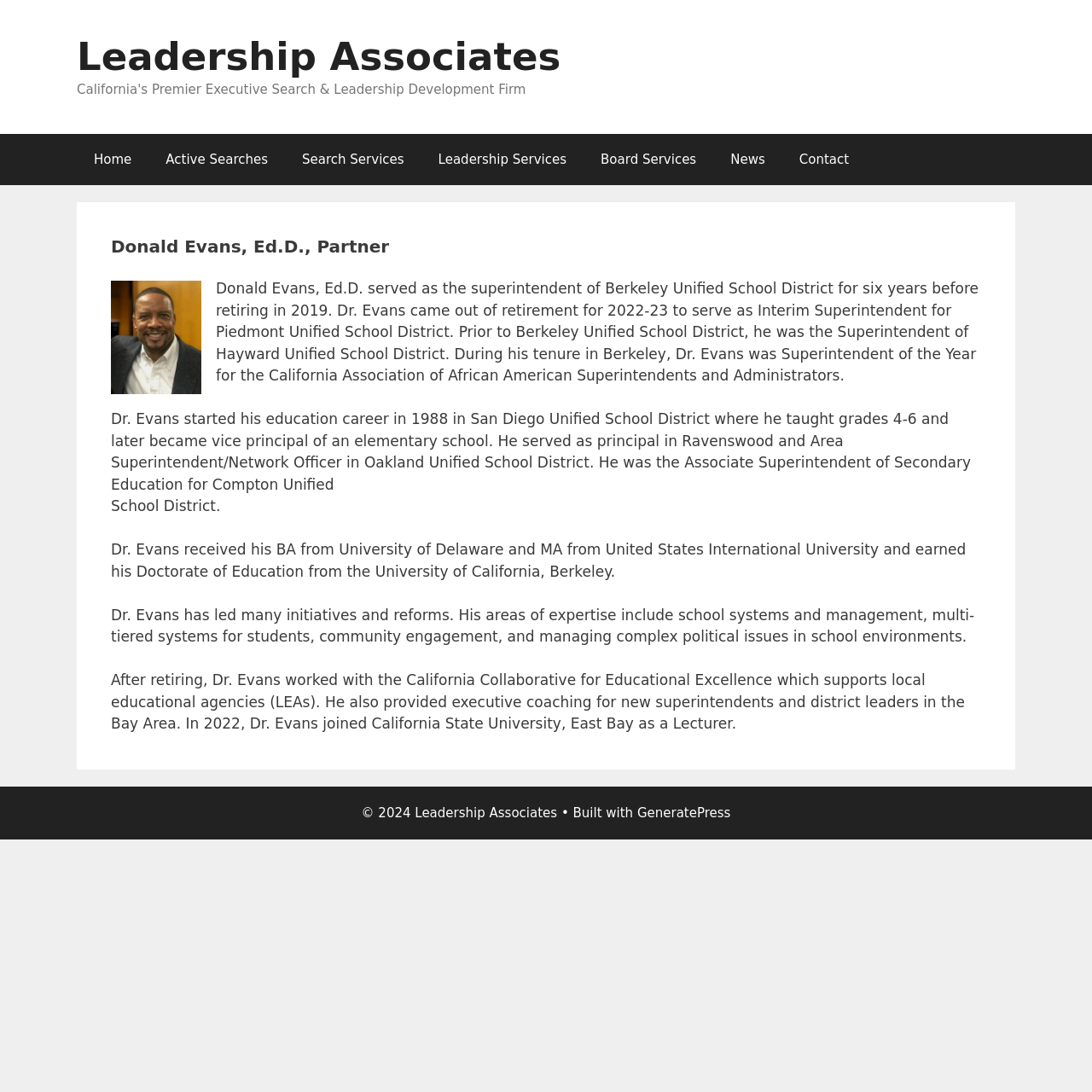What is the name of the organization Dr. Evans worked with after retiring? From the image, respond with a single word or brief phrase.

California Collaborative for Educational Excellence